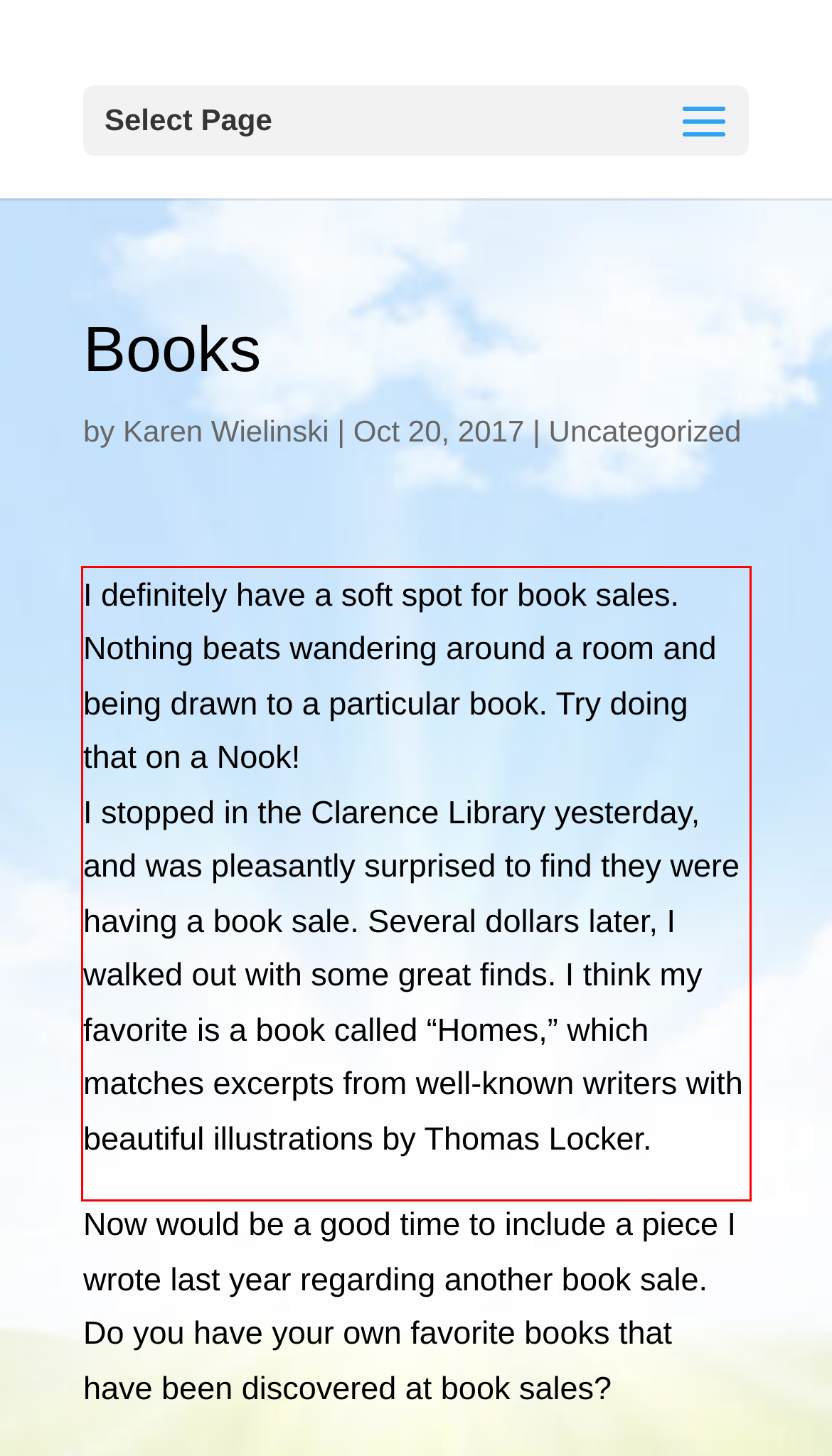Identify the text within the red bounding box on the webpage screenshot and generate the extracted text content.

I definitely have a soft spot for book sales. Nothing beats wandering around a room and being drawn to a particular book. Try doing that on a Nook! I stopped in the Clarence Library yesterday, and was pleasantly surprised to find they were having a book sale. Several dollars later, I walked out with some great finds. I think my favorite is a book called “Homes,” which matches excerpts from well-known writers with beautiful illustrations by Thomas Locker.